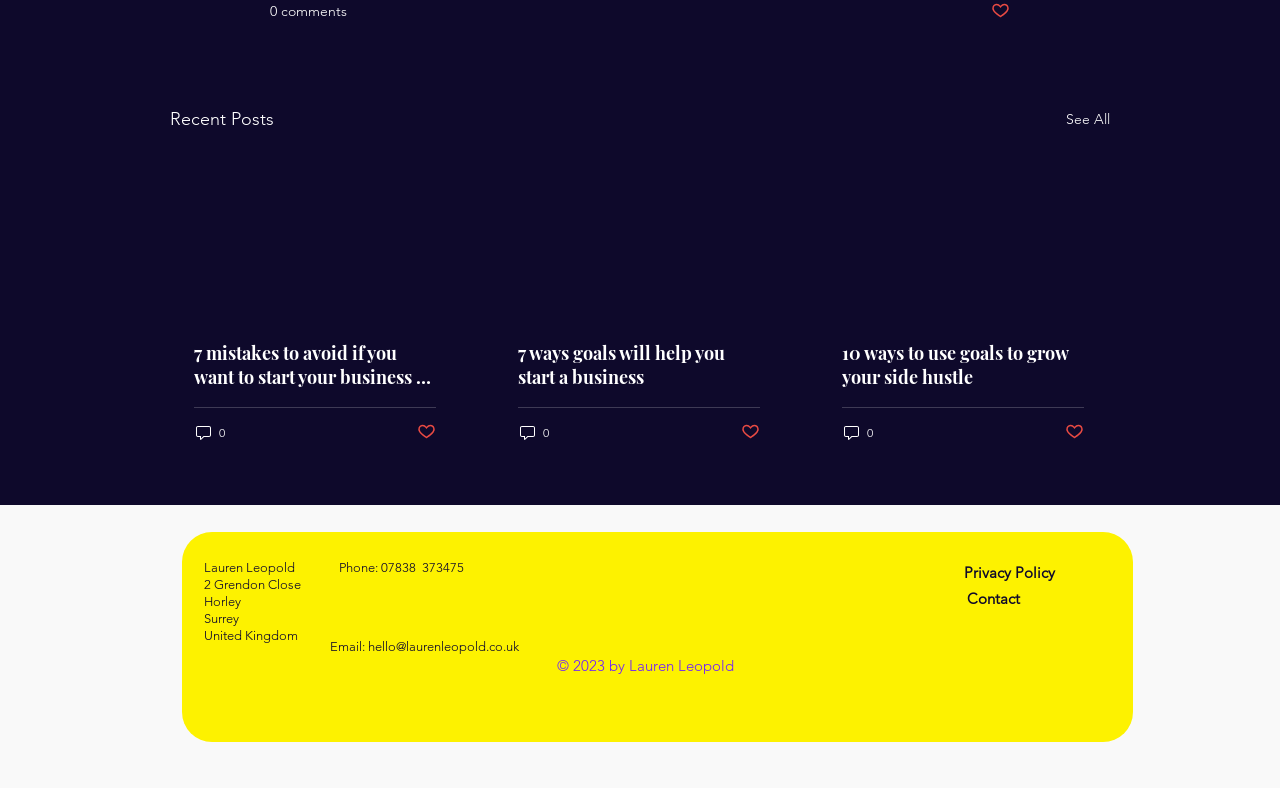Find the bounding box of the UI element described as: "hello@laurenleopold.co.uk". The bounding box coordinates should be given as four float values between 0 and 1, i.e., [left, top, right, bottom].

[0.288, 0.81, 0.405, 0.829]